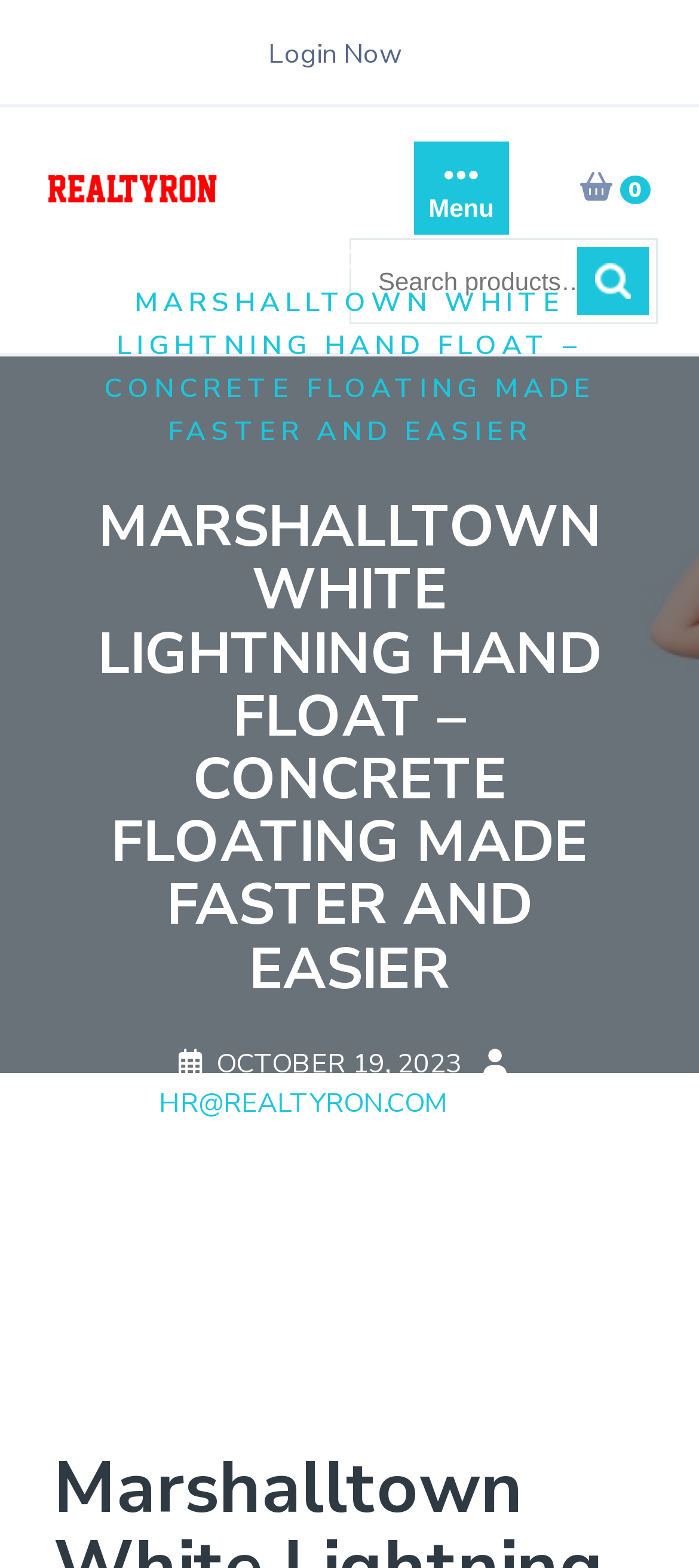Specify the bounding box coordinates of the area to click in order to execute this command: 'Learn about GPS antennas'. The coordinates should consist of four float numbers ranging from 0 to 1, and should be formatted as [left, top, right, bottom].

None